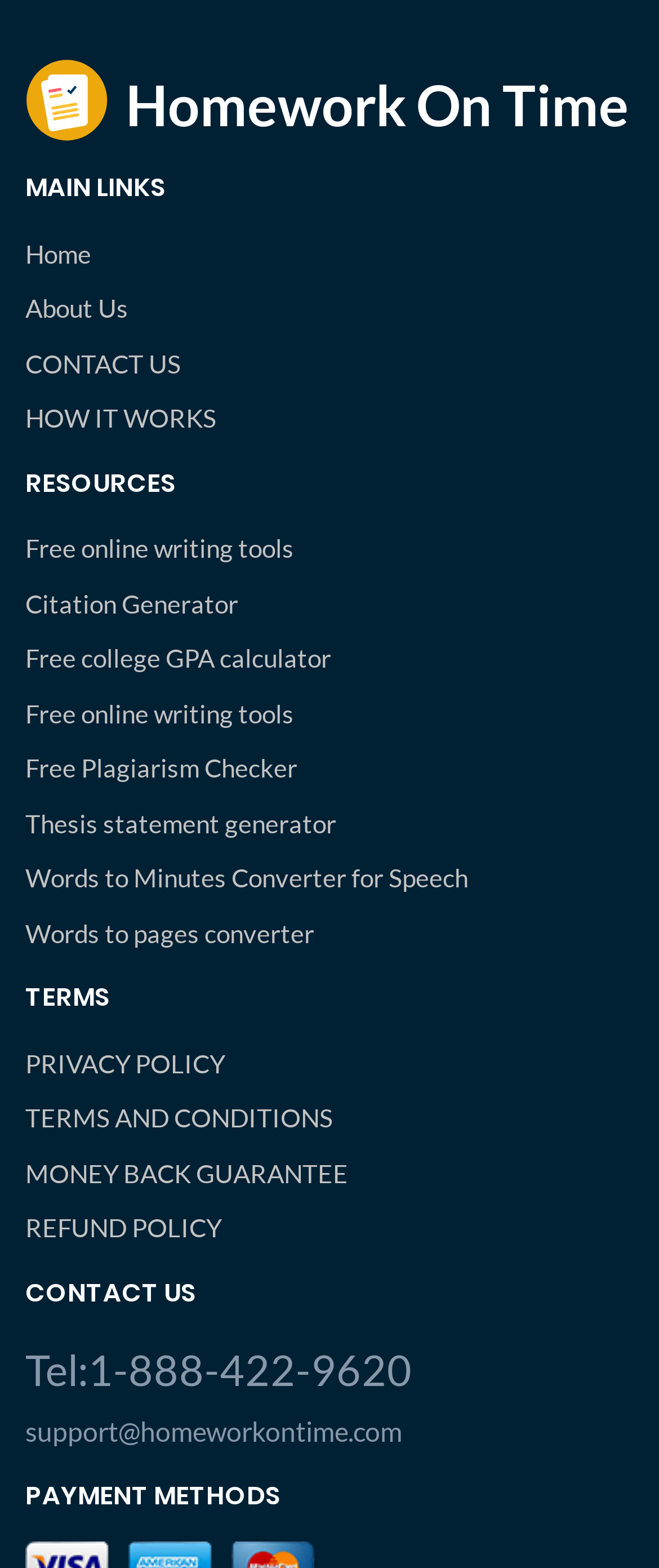Could you please study the image and provide a detailed answer to the question:
What is the first main link?

The first main link is 'Home' because it is the first link under the 'MAIN LINKS' section, which is located at the top of the webpage.